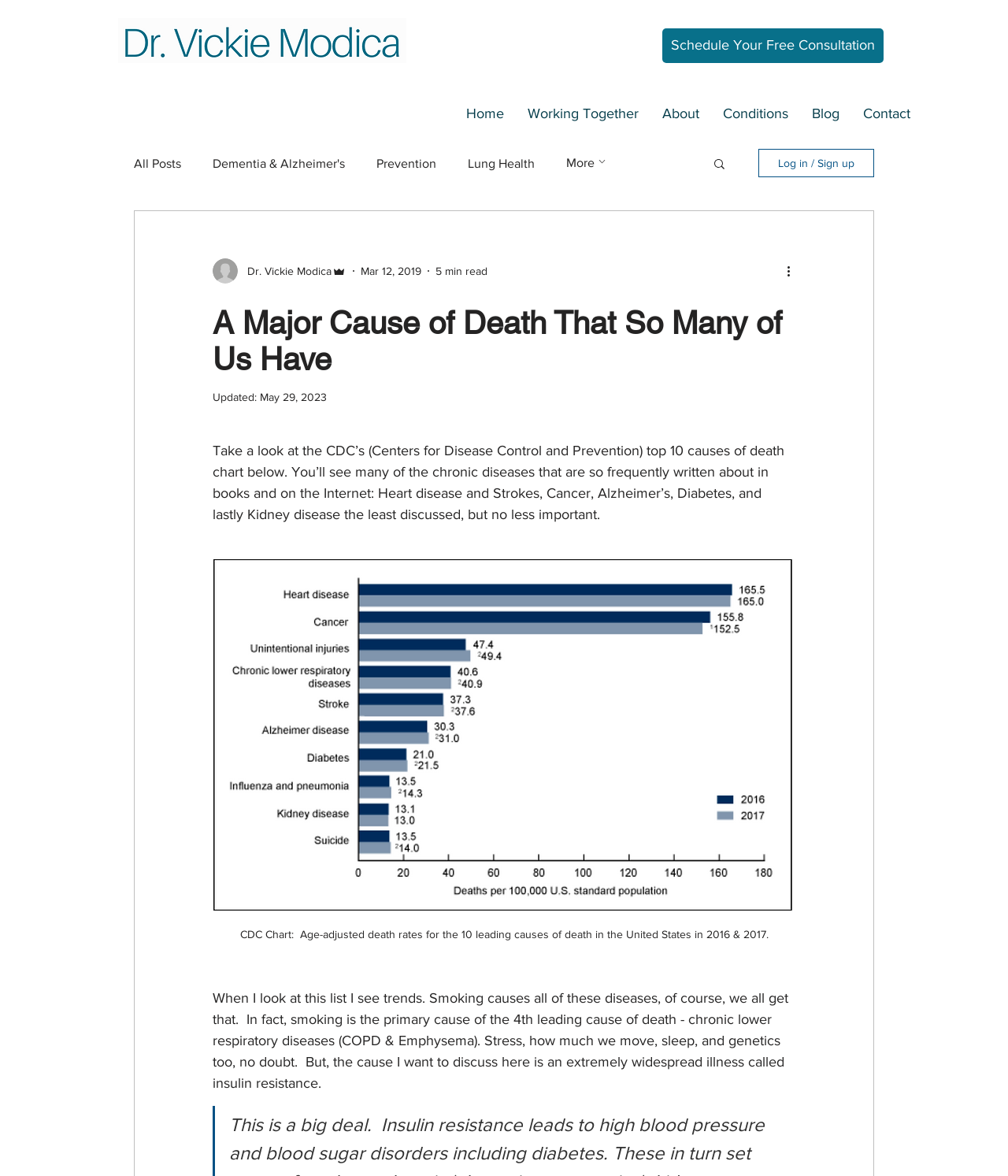Use a single word or phrase to answer the question:
How many links are in the navigation section?

5